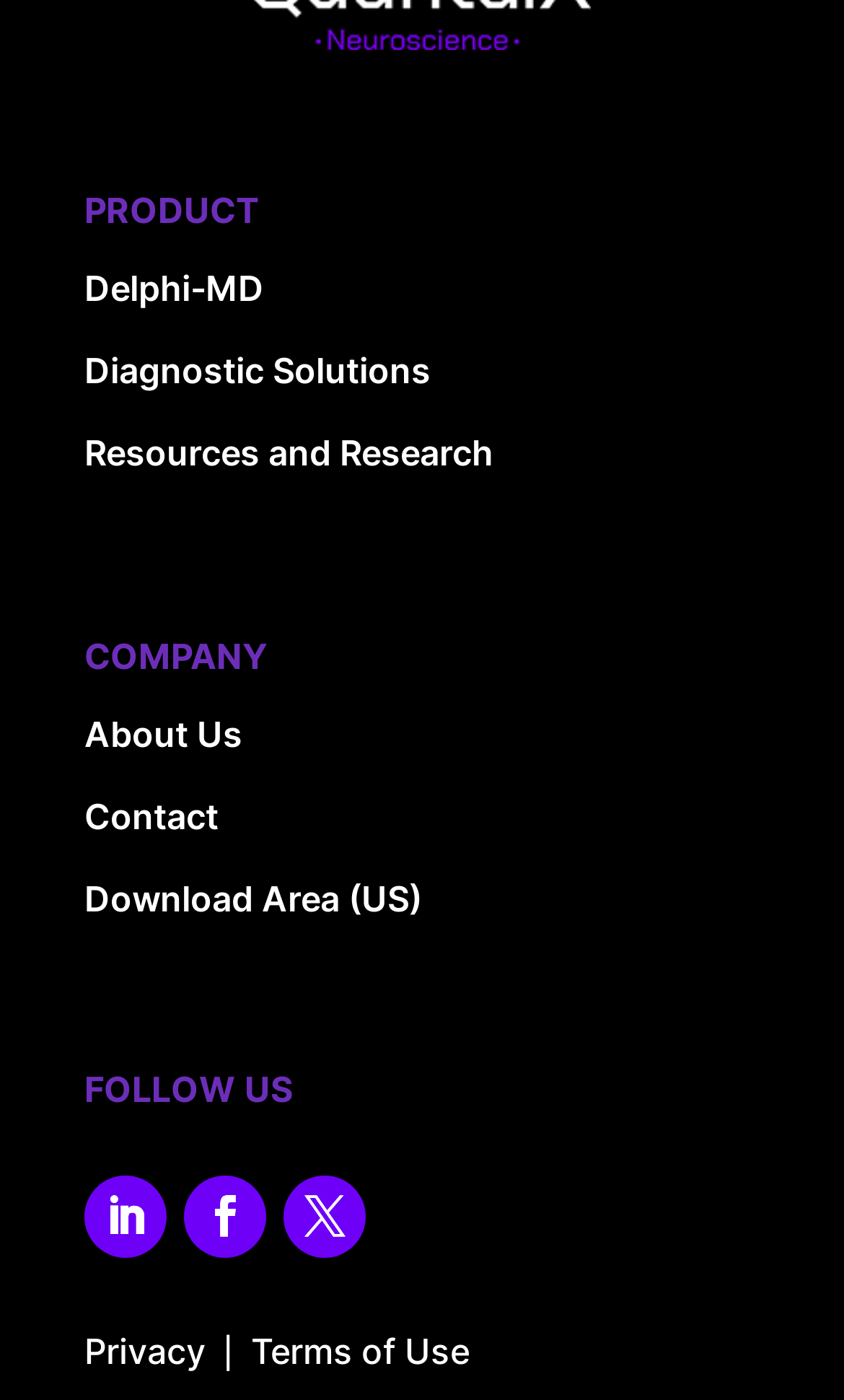Please identify the bounding box coordinates of the clickable area that will allow you to execute the instruction: "Go to Delphi-MD".

[0.1, 0.19, 0.313, 0.221]